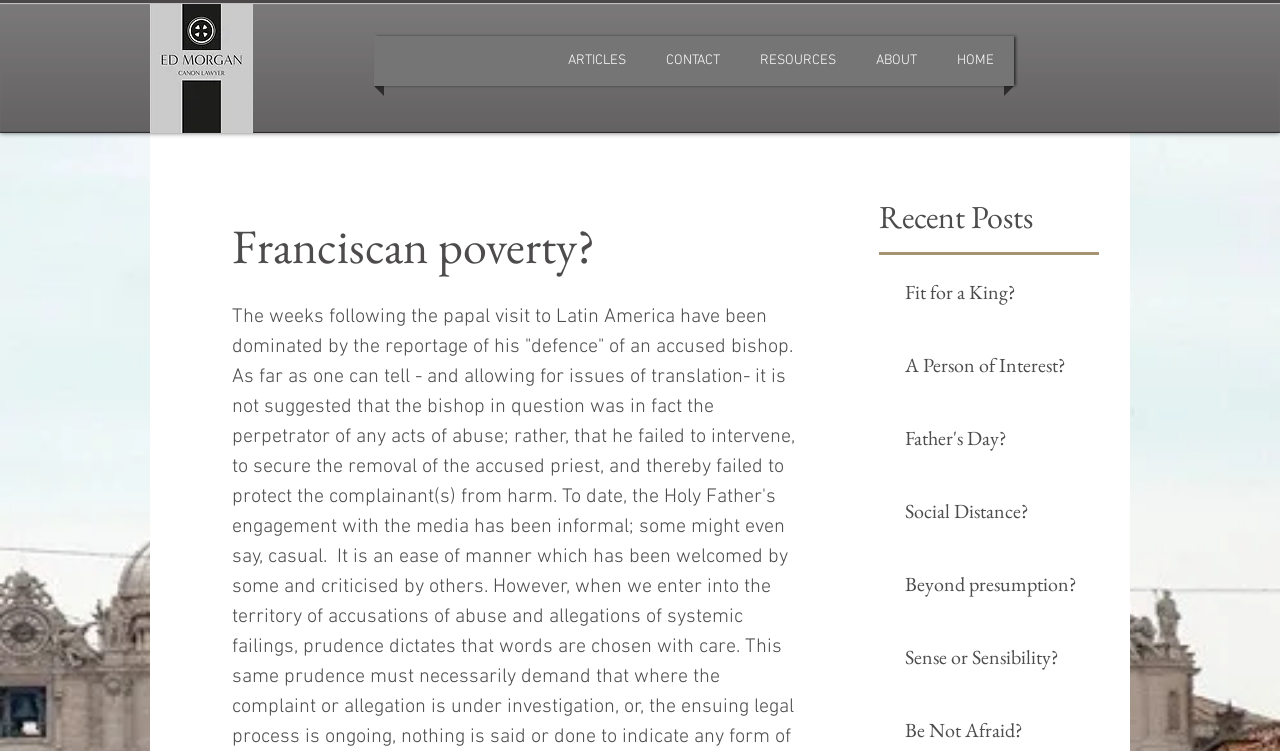Please answer the following question using a single word or phrase: 
What is the title of the first article?

Fit for a King?